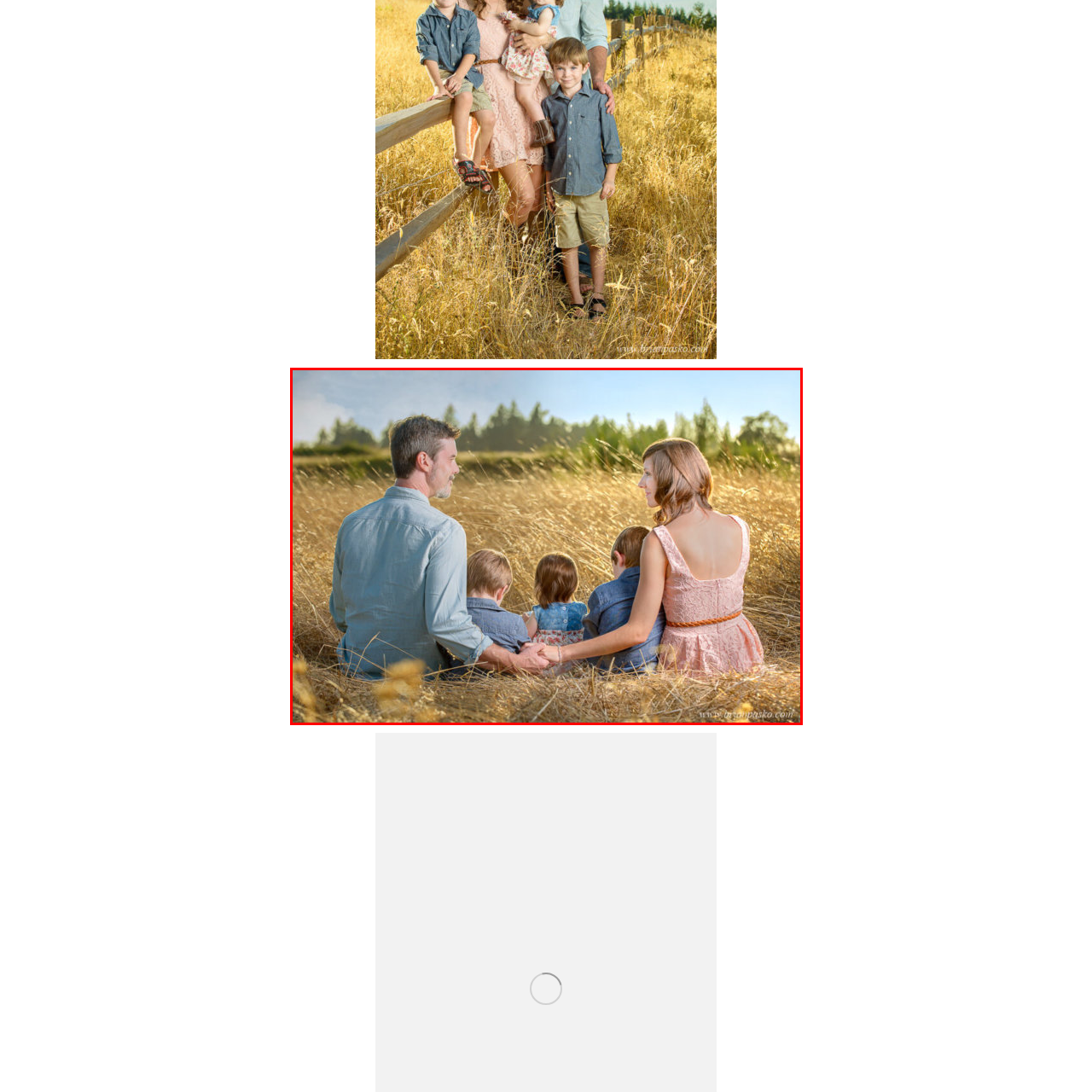Examine the portion of the image marked by the red rectangle, What is the backdrop of the family portrait? Answer concisely using a single word or phrase.

Lush greenery and a clear sky